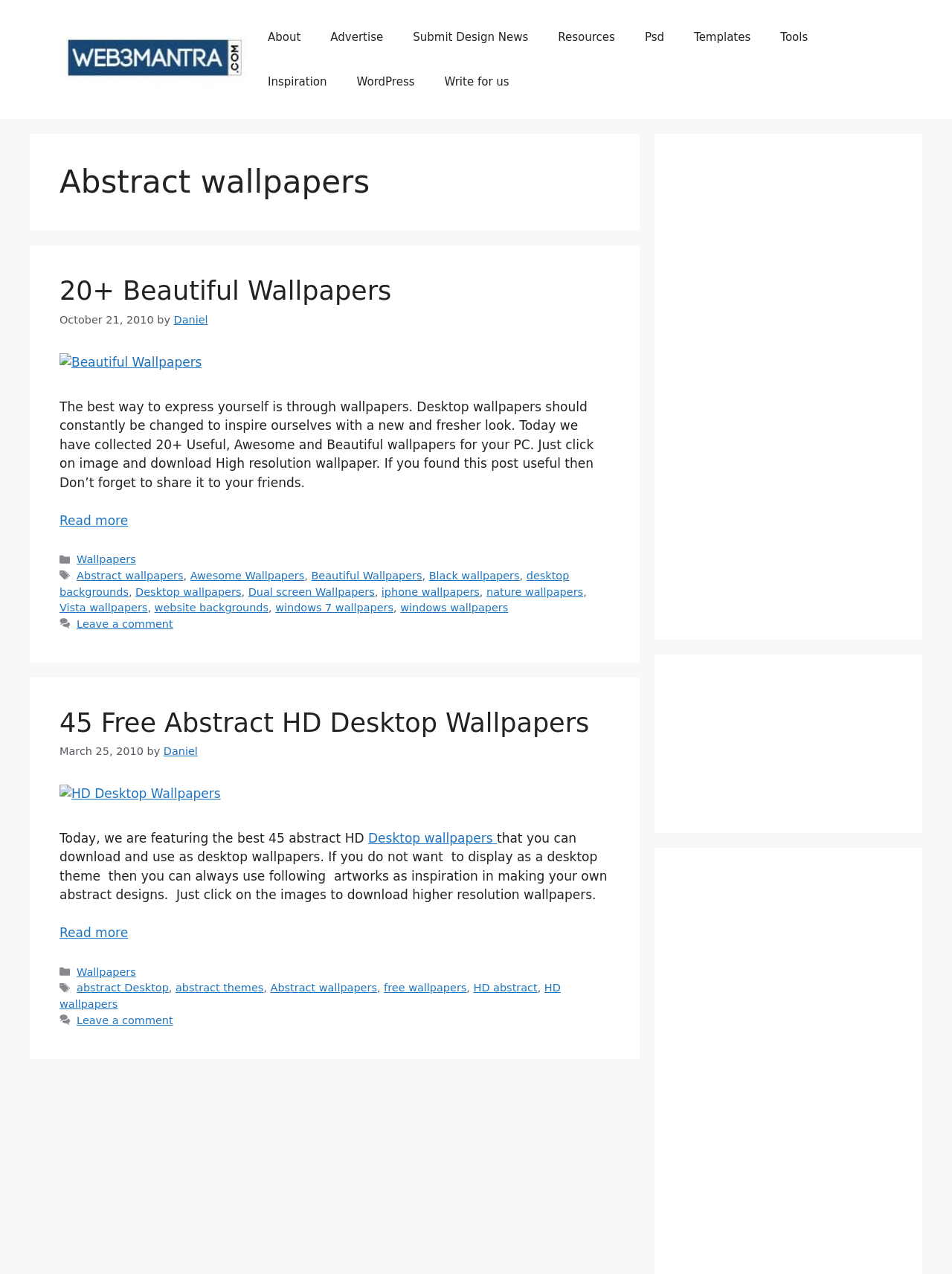From the screenshot, find the bounding box of the UI element matching this description: "alt="HD Desktop Wallpapers"". Supply the bounding box coordinates in the form [left, top, right, bottom], each a float between 0 and 1.

[0.062, 0.617, 0.232, 0.629]